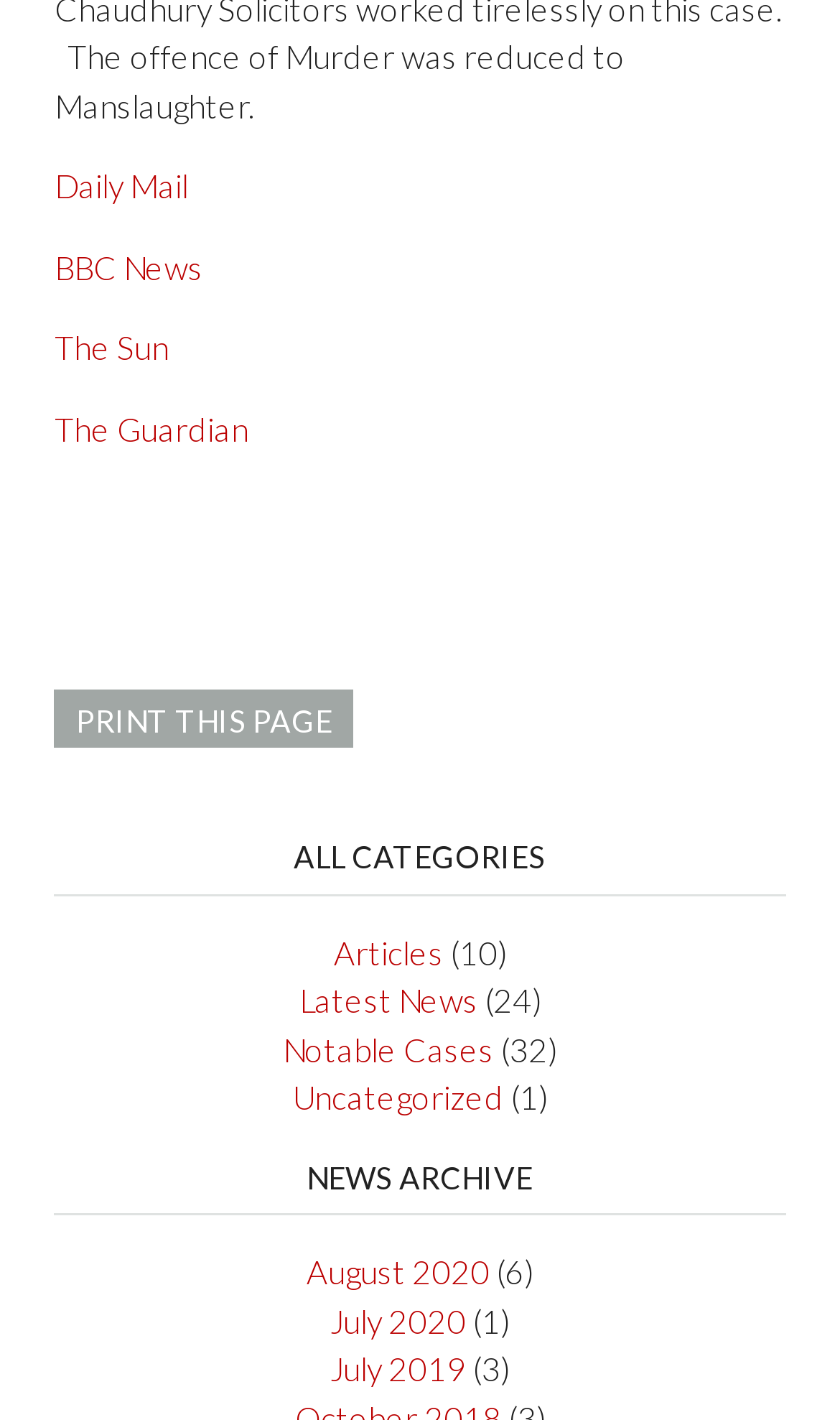How many news categories are listed?
Provide a detailed and extensive answer to the question.

The number of news categories can be determined by counting the link elements under the 'ALL CATEGORIES' heading. There are 5 link elements: 'Articles', 'Latest News', 'Notable Cases', 'Uncategorized', and their corresponding static text elements.